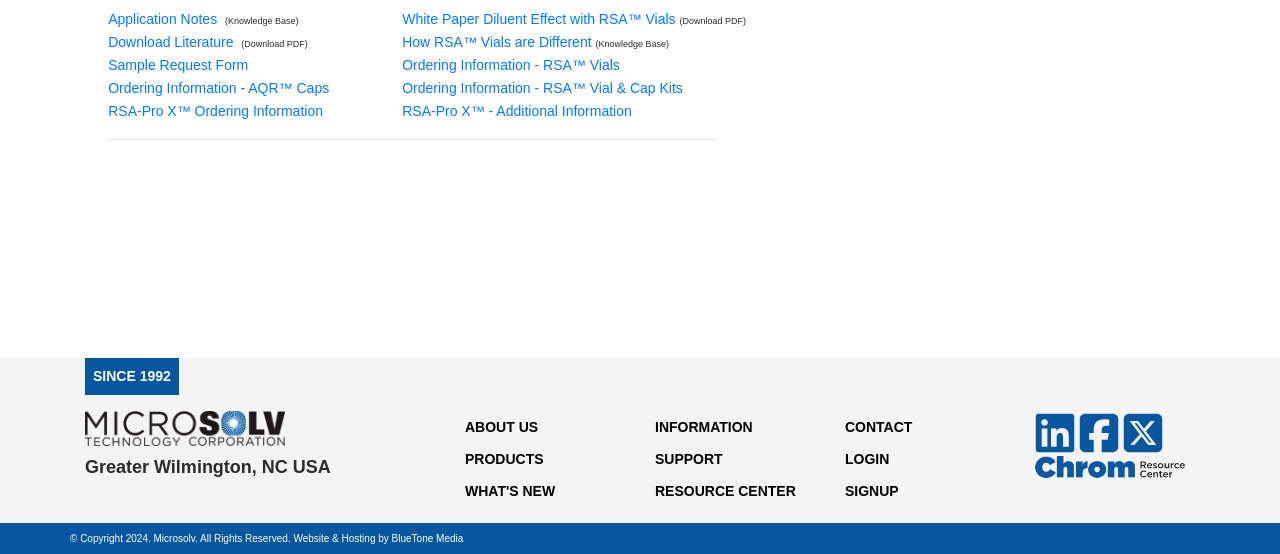What is the company name? Examine the screenshot and reply using just one word or a brief phrase.

Micro Solv Technology Corporation